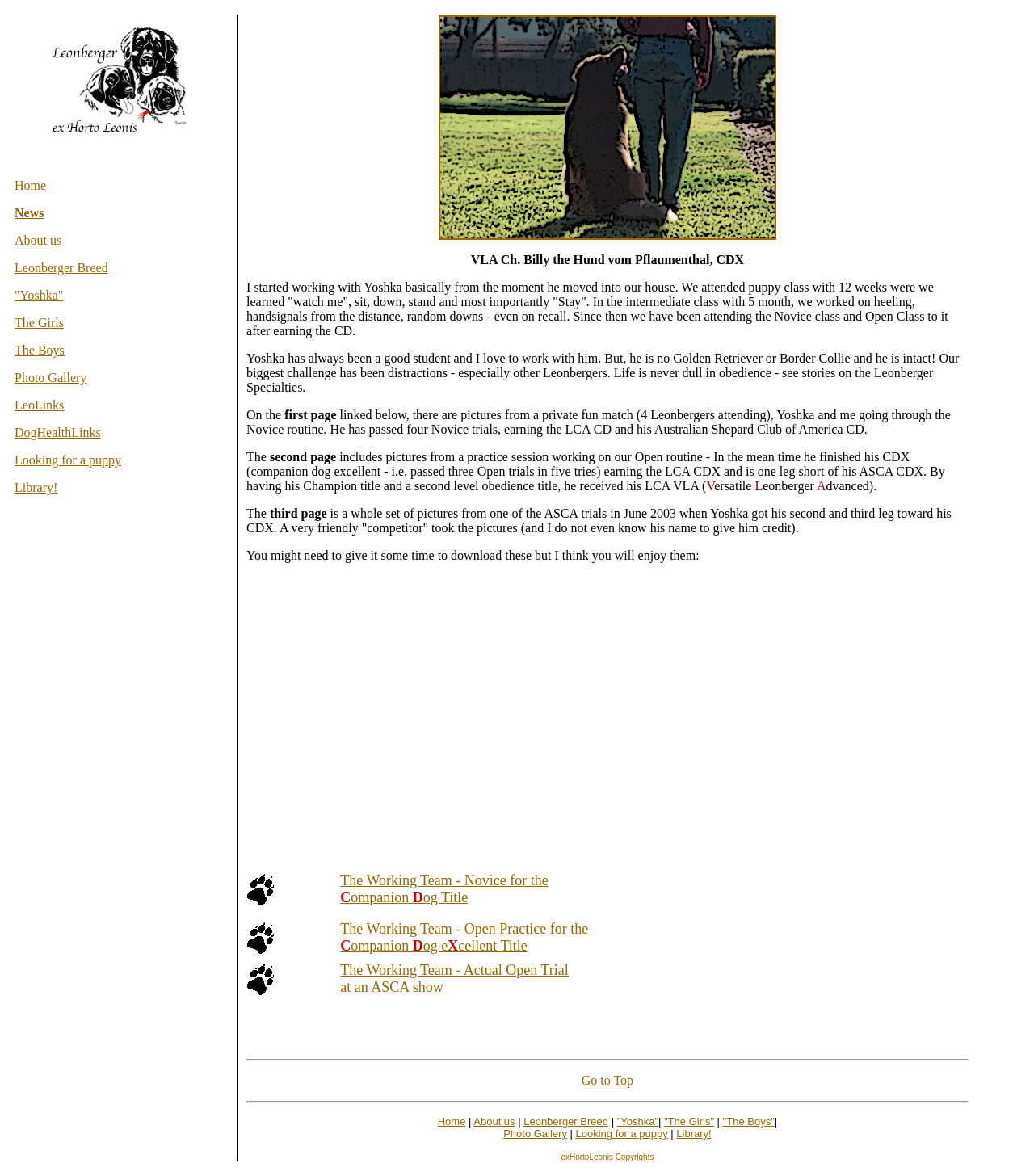Please determine the bounding box coordinates of the element's region to click for the following instruction: "read 'I started working with Yoshka...' article".

[0.238, 0.238, 0.937, 0.479]